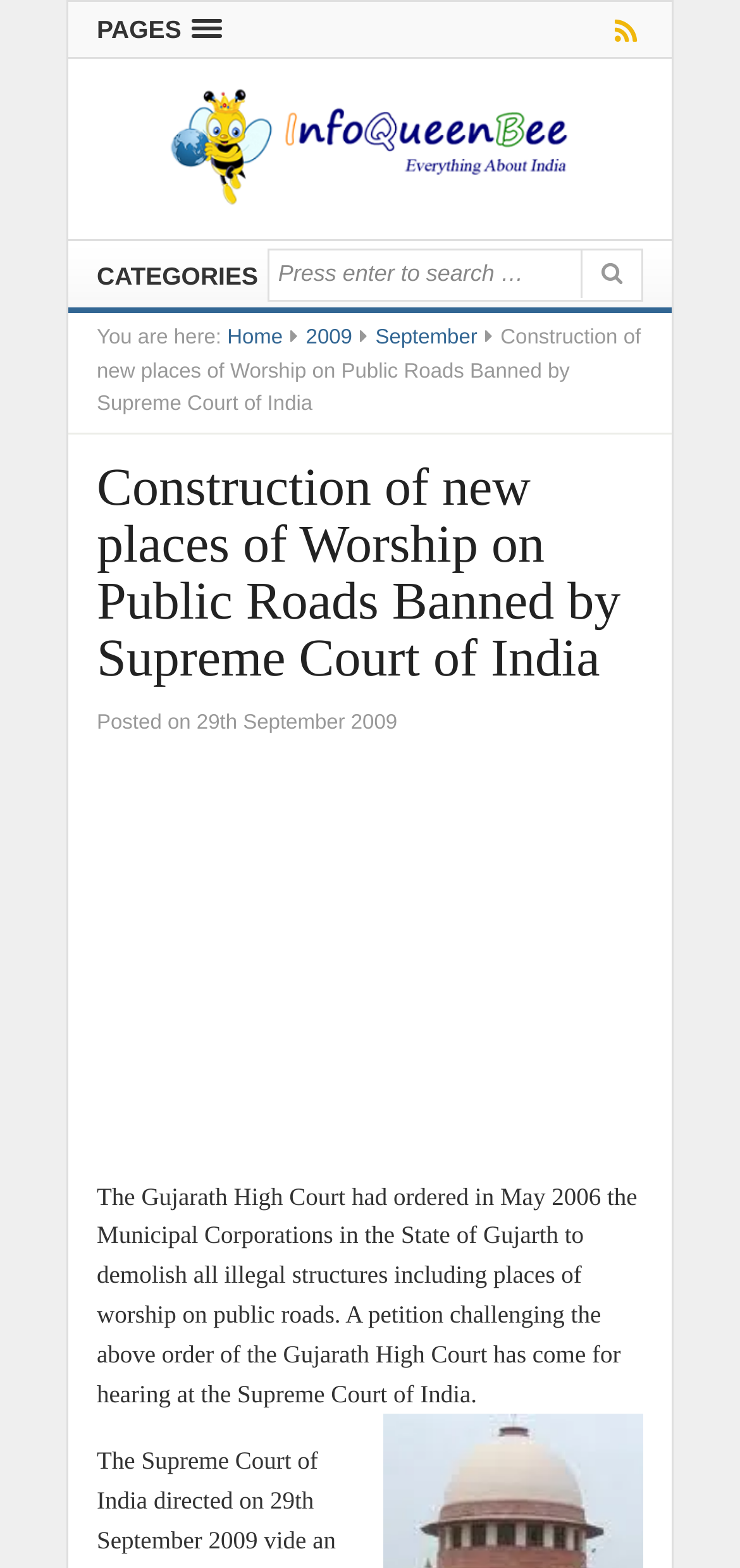Specify the bounding box coordinates for the region that must be clicked to perform the given instruction: "Click on the 'PAGES' link".

[0.092, 0.001, 0.337, 0.038]